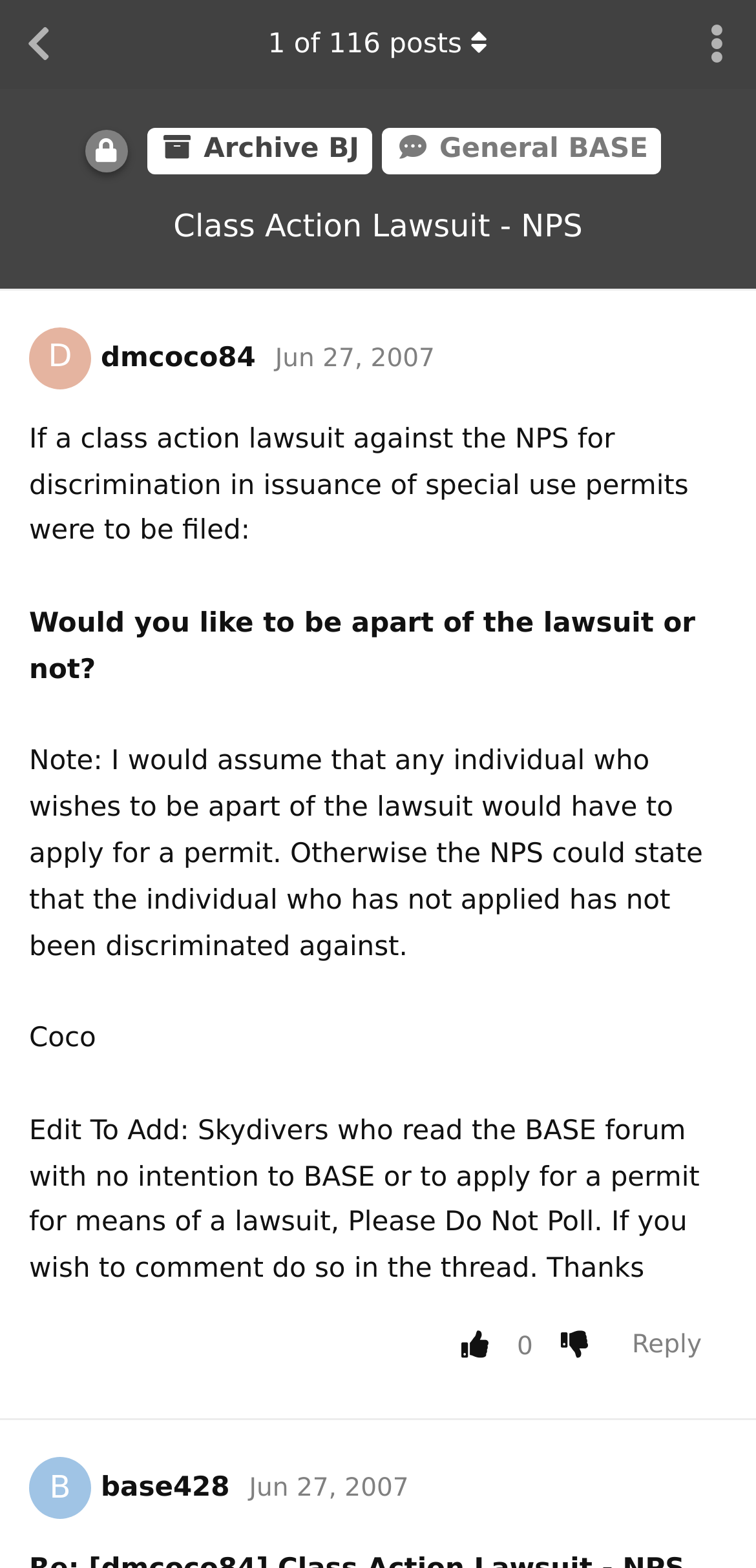Identify the bounding box coordinates of the element that should be clicked to fulfill this task: "Read About Us". The coordinates should be provided as four float numbers between 0 and 1, i.e., [left, top, right, bottom].

None